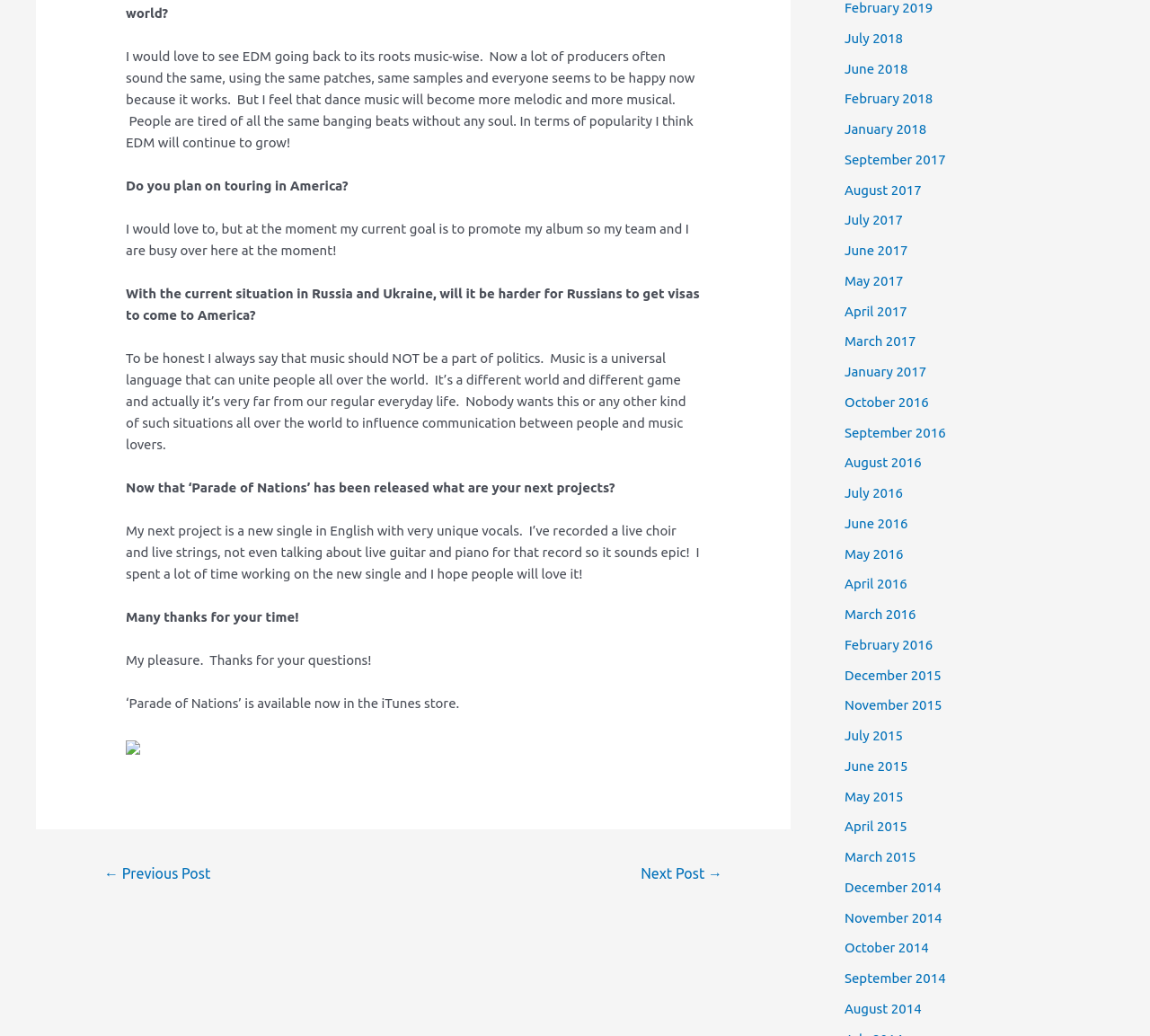Determine the bounding box coordinates for the HTML element mentioned in the following description: "Next Post →". The coordinates should be a list of four floats ranging from 0 to 1, represented as [left, top, right, bottom].

[0.538, 0.828, 0.647, 0.861]